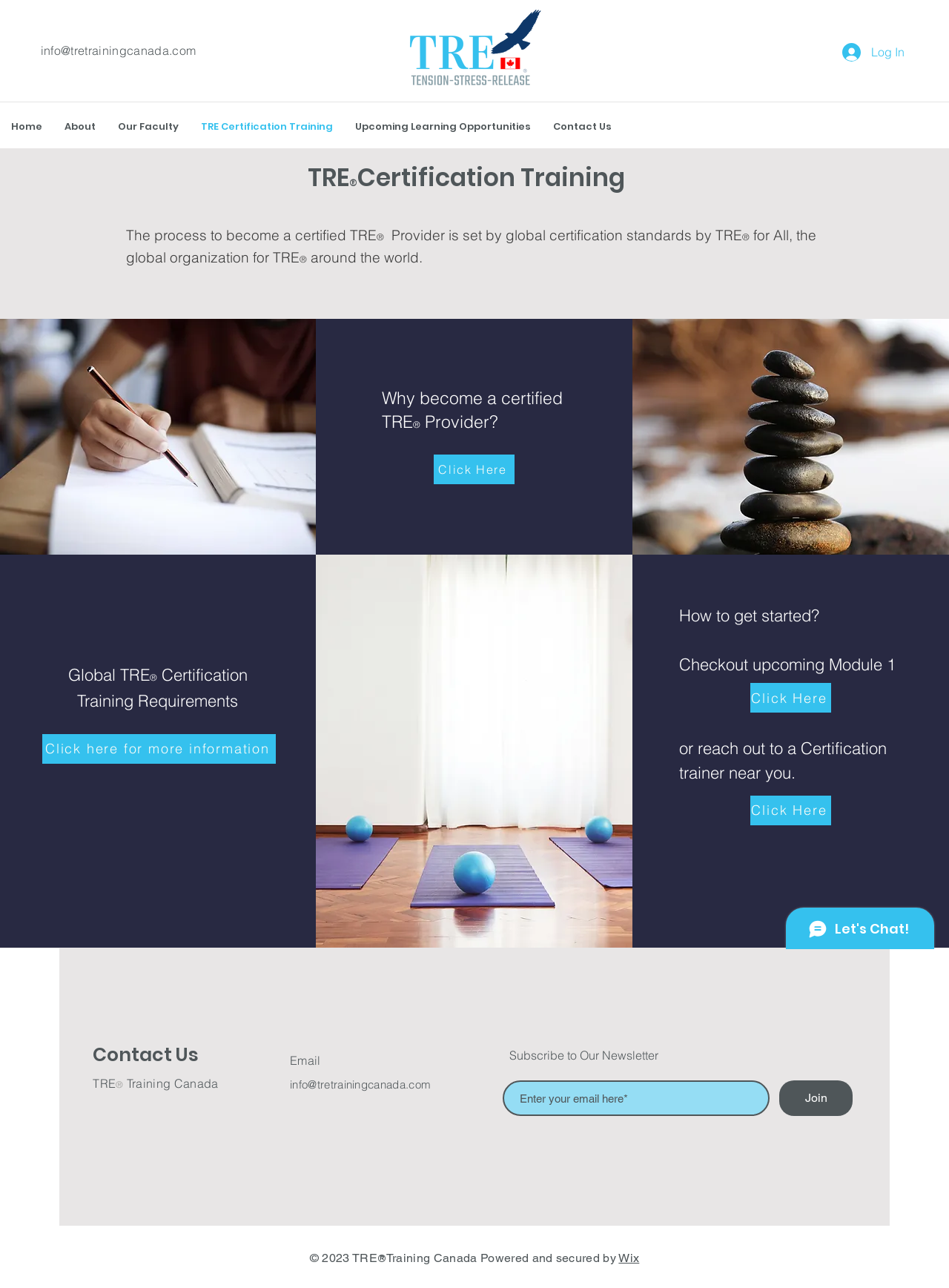Using the provided element description "Upcoming Learning Opportunities", determine the bounding box coordinates of the UI element.

[0.362, 0.084, 0.571, 0.113]